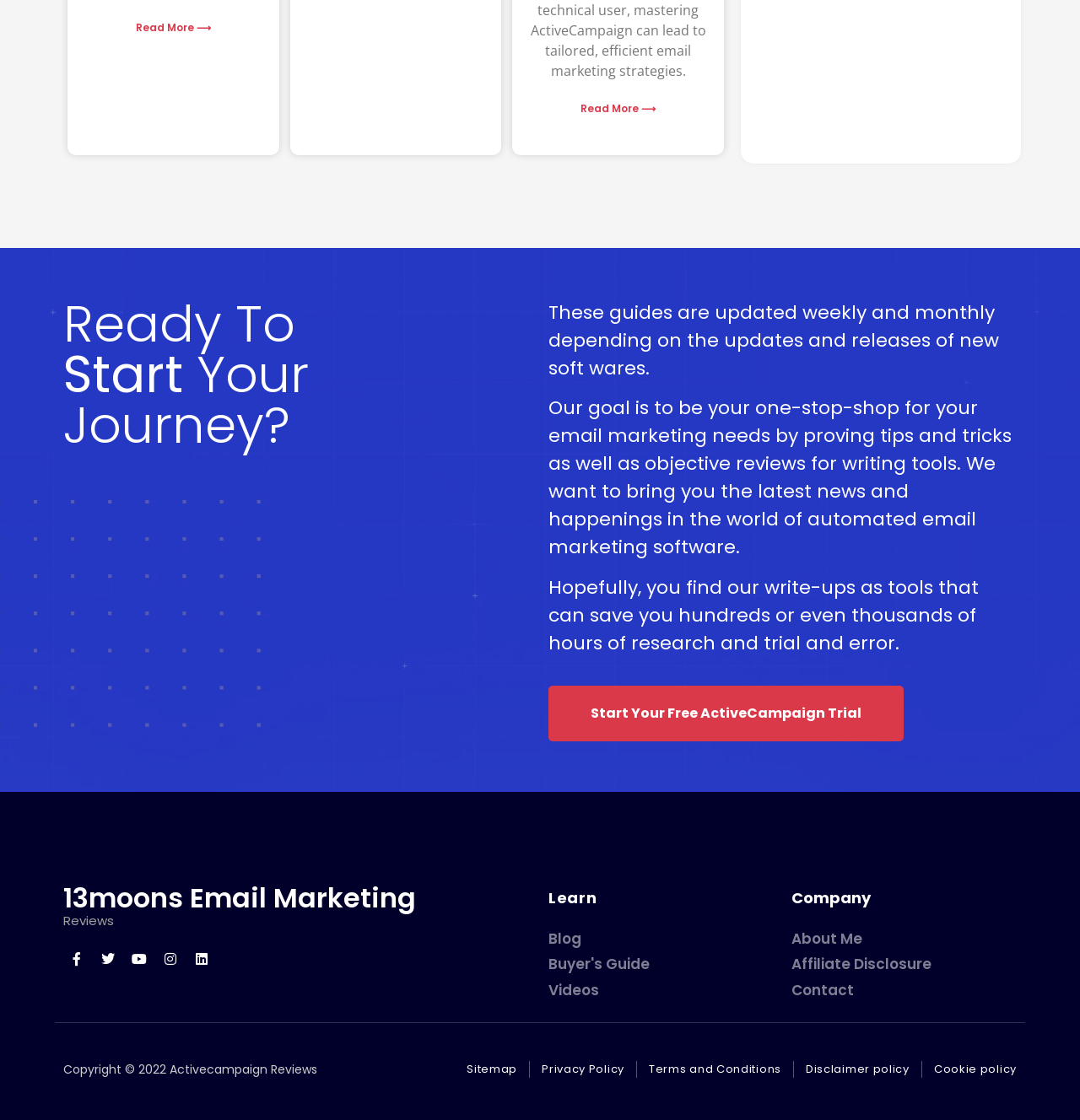What is the main topic of this website?
Refer to the image and respond with a one-word or short-phrase answer.

Email marketing